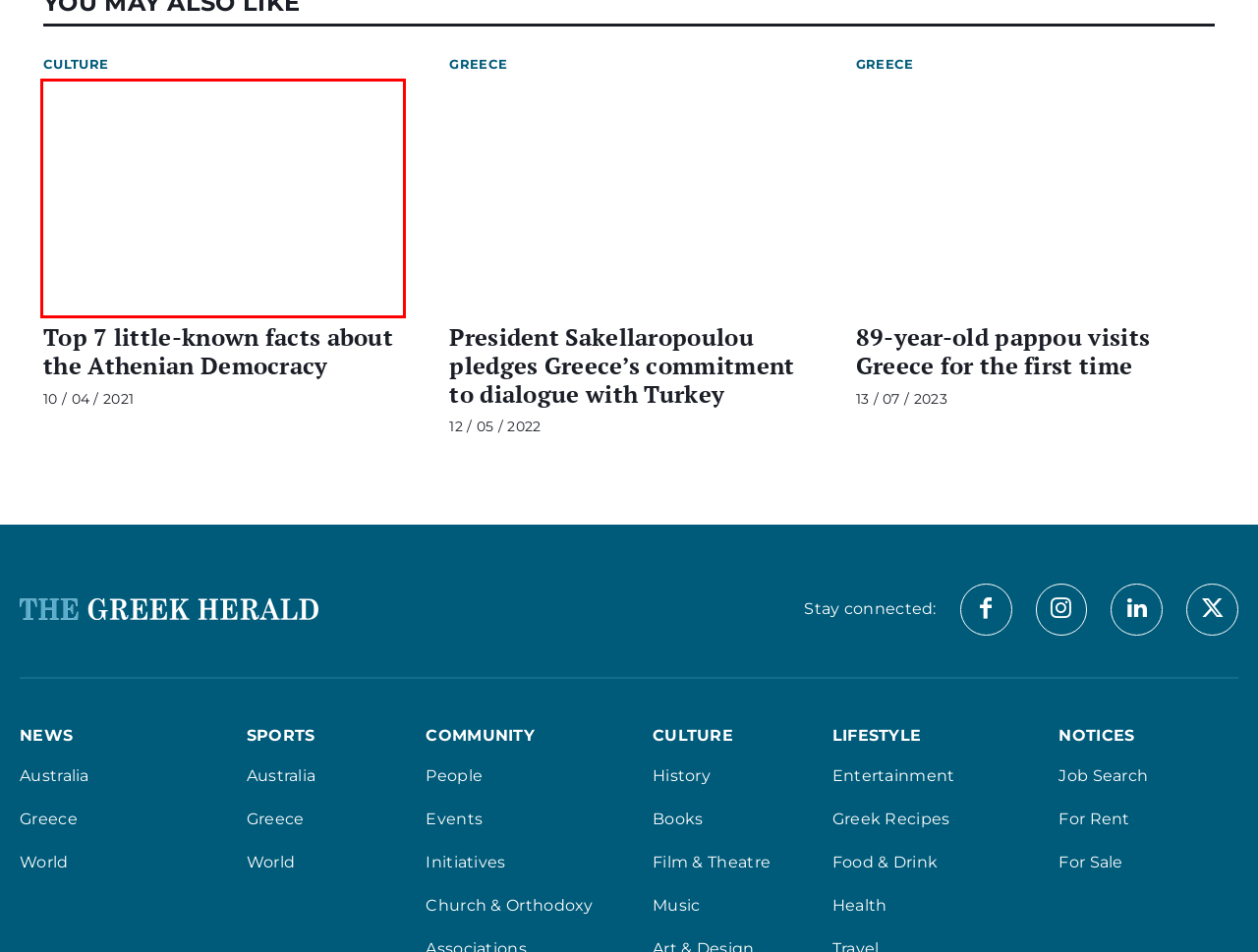Review the webpage screenshot and focus on the UI element within the red bounding box. Select the best-matching webpage description for the new webpage that follows after clicking the highlighted element. Here are the candidates:
A. President Sakellaropoulou pledges Greece's commitment to dialogue with Turkey – The Greek Herald
B. Contact Us – The Greek Herald
C. Books Archives – The Greek Herald
D. Top 7 little-known facts about the Athenian Democracy – The Greek Herald
E. Health Archives – The Greek Herald
F. History Archives – The Greek Herald
G. Complaint Handling Process – The Greek Herald
H. 89-year-old pappou visits Greece for the first time – The Greek Herald

D